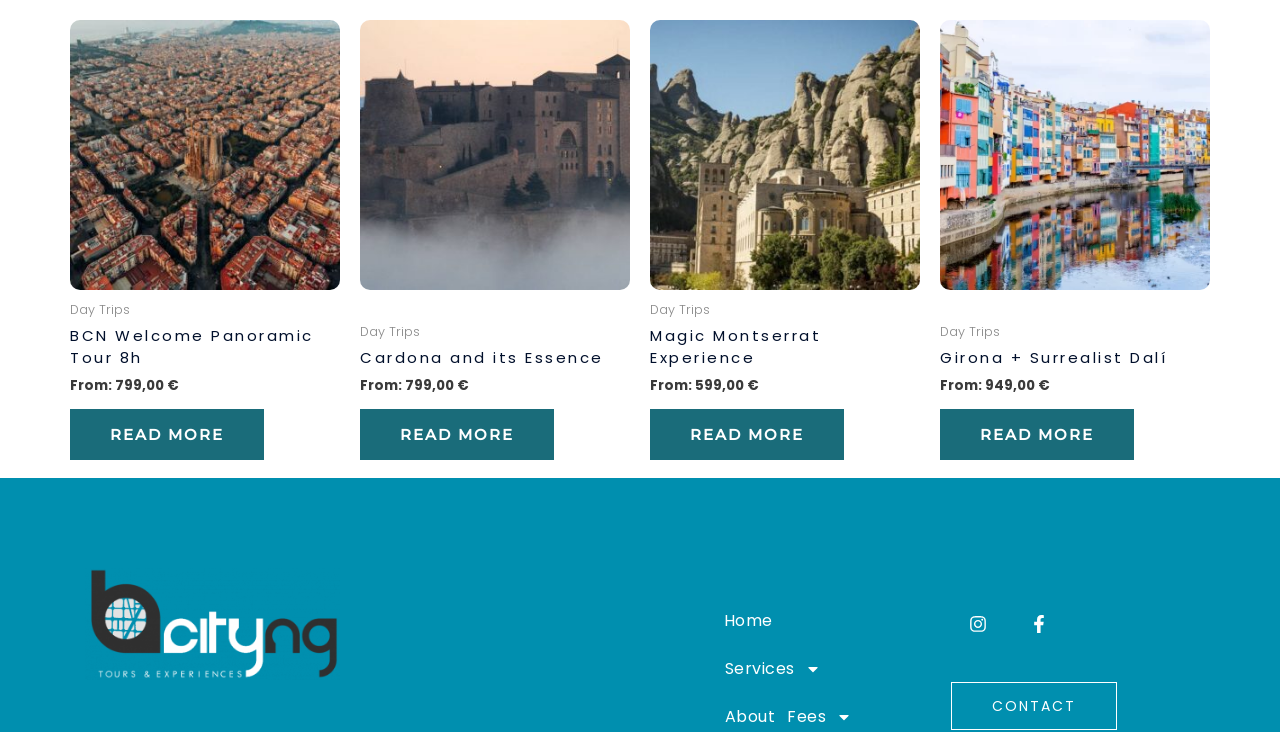Determine the bounding box coordinates of the element's region needed to click to follow the instruction: "Read more about 'BCN Welcome Panoramic Tour 8h'". Provide these coordinates as four float numbers between 0 and 1, formatted as [left, top, right, bottom].

[0.055, 0.559, 0.206, 0.629]